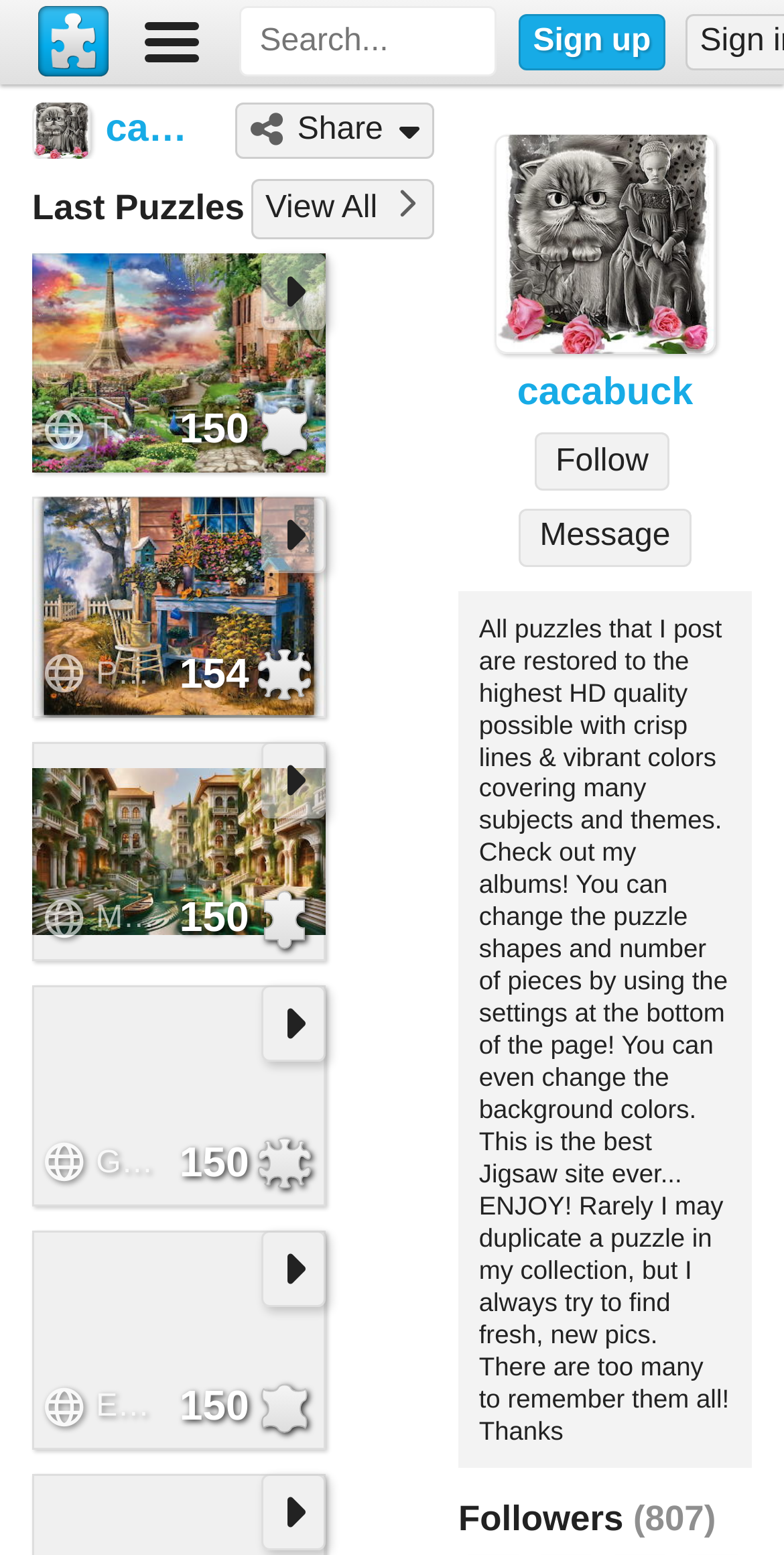Please identify the bounding box coordinates of the element's region that needs to be clicked to fulfill the following instruction: "Search for puzzles". The bounding box coordinates should consist of four float numbers between 0 and 1, i.e., [left, top, right, bottom].

[0.304, 0.004, 0.632, 0.05]